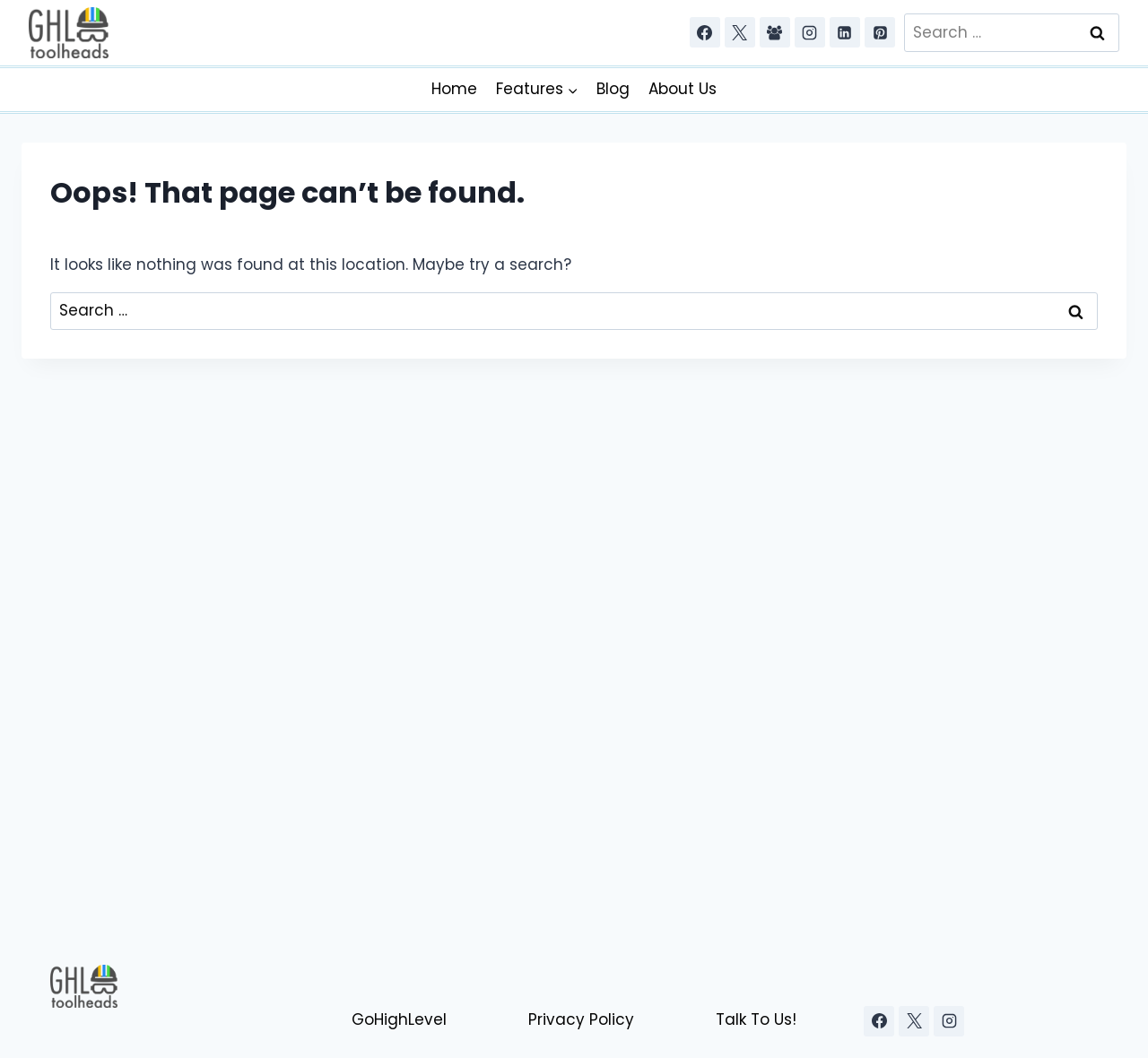What is the error message displayed on the page?
Please respond to the question with a detailed and informative answer.

The error message is displayed in a heading element on the page, which indicates that the requested page was not found.